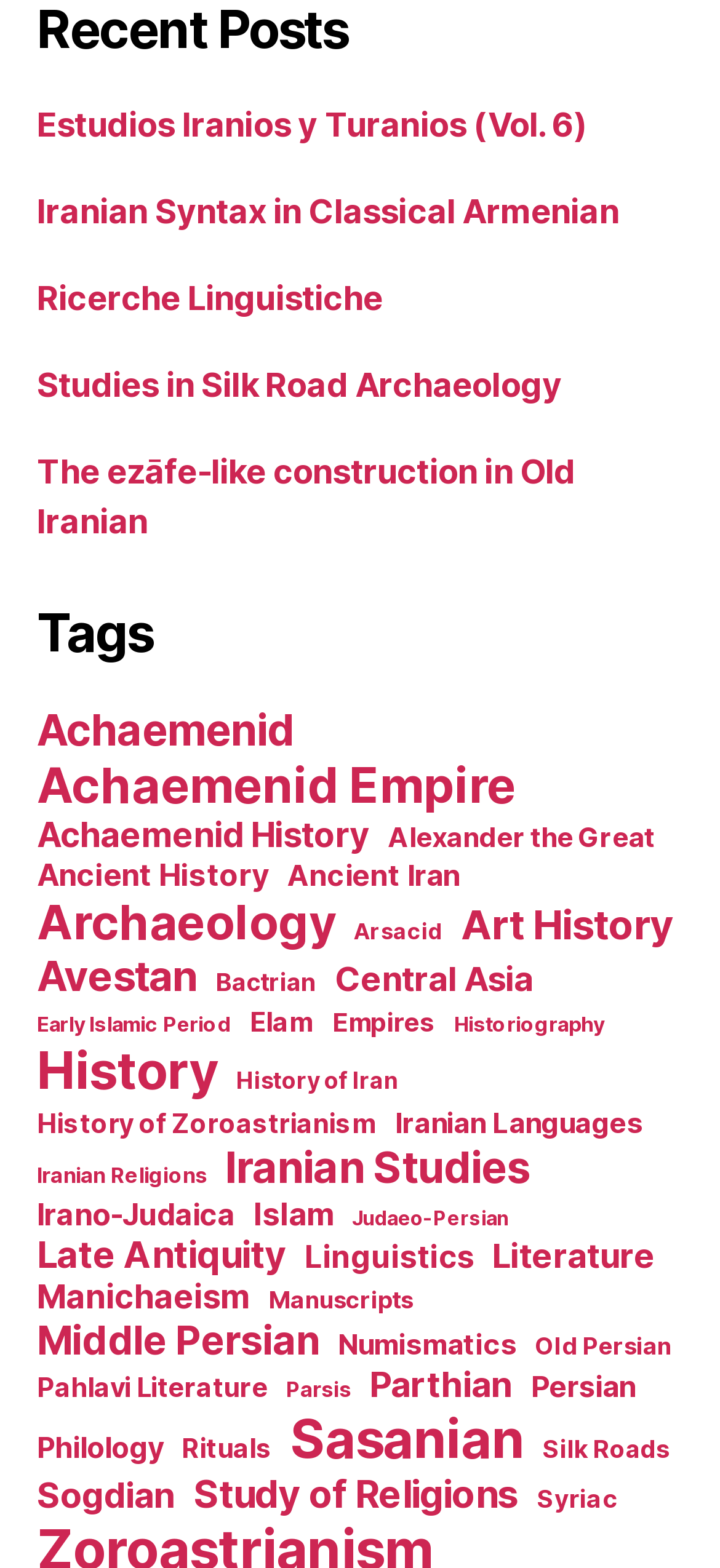Locate the bounding box coordinates of the area that needs to be clicked to fulfill the following instruction: "Follow Zwings Team". The coordinates should be in the format of four float numbers between 0 and 1, namely [left, top, right, bottom].

None